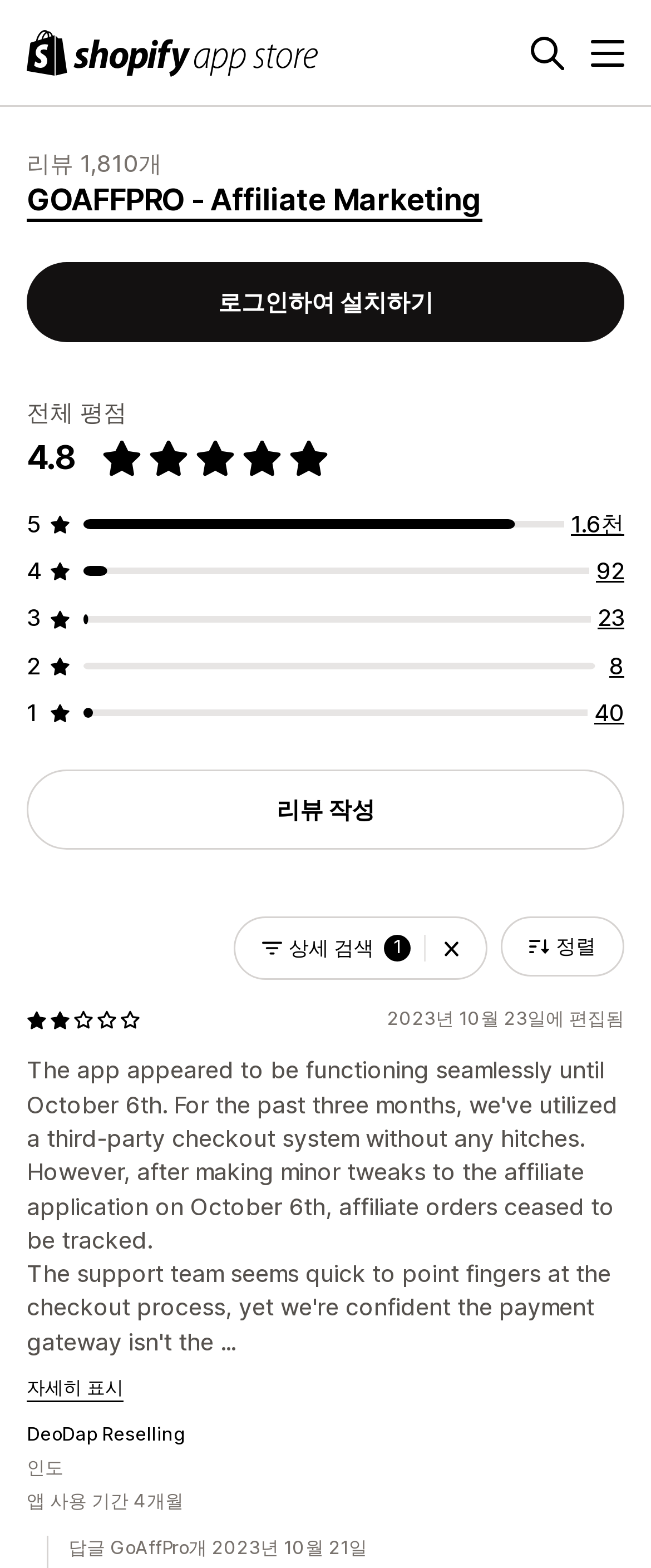What is the rating of GOAFFPRO?
Using the visual information from the image, give a one-word or short-phrase answer.

4.8 out of 5